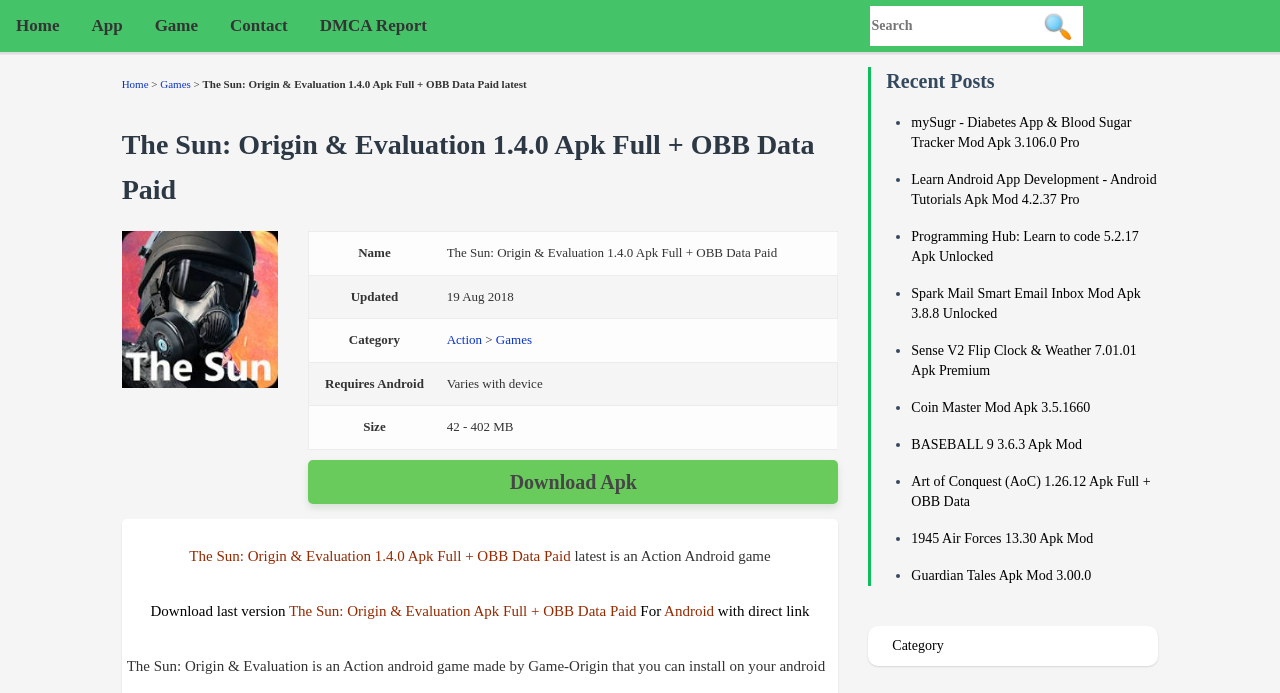Predict the bounding box coordinates of the area that should be clicked to accomplish the following instruction: "View the game details". The bounding box coordinates should consist of four float numbers between 0 and 1, i.e., [left, top, right, bottom].

[0.095, 0.177, 0.655, 0.306]